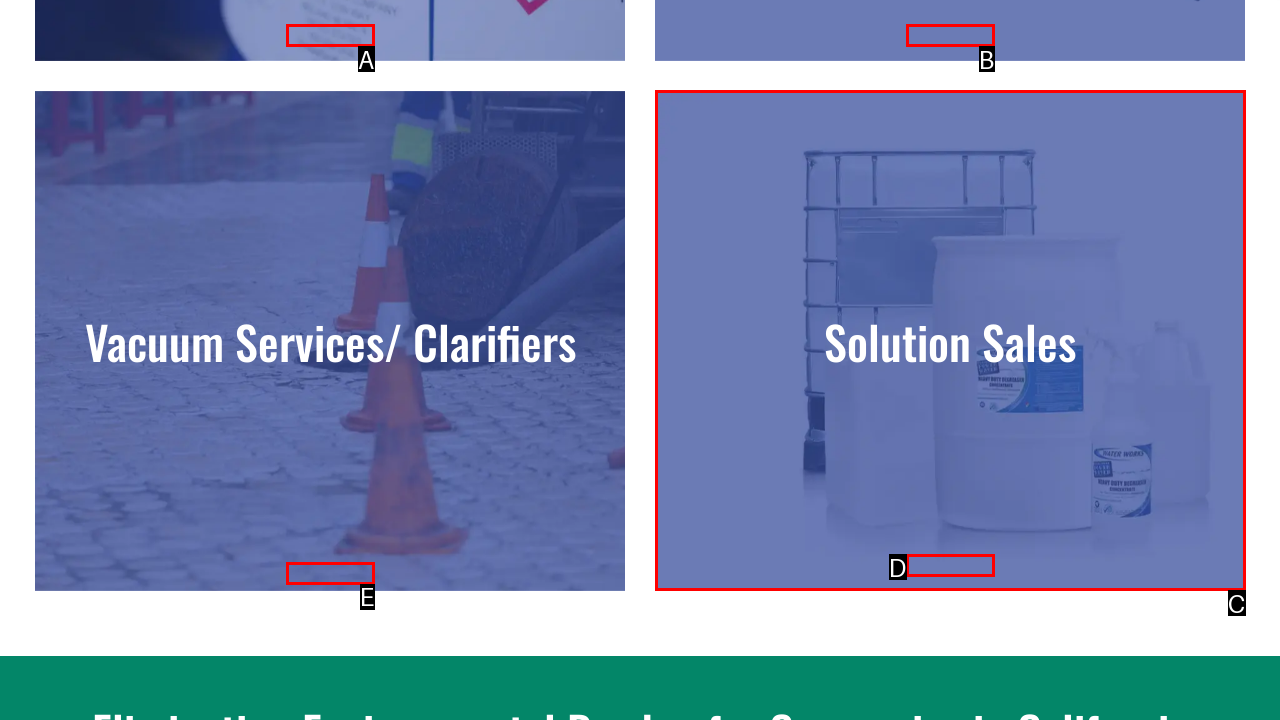Refer to the element description: Read More and identify the matching HTML element. State your answer with the appropriate letter.

E